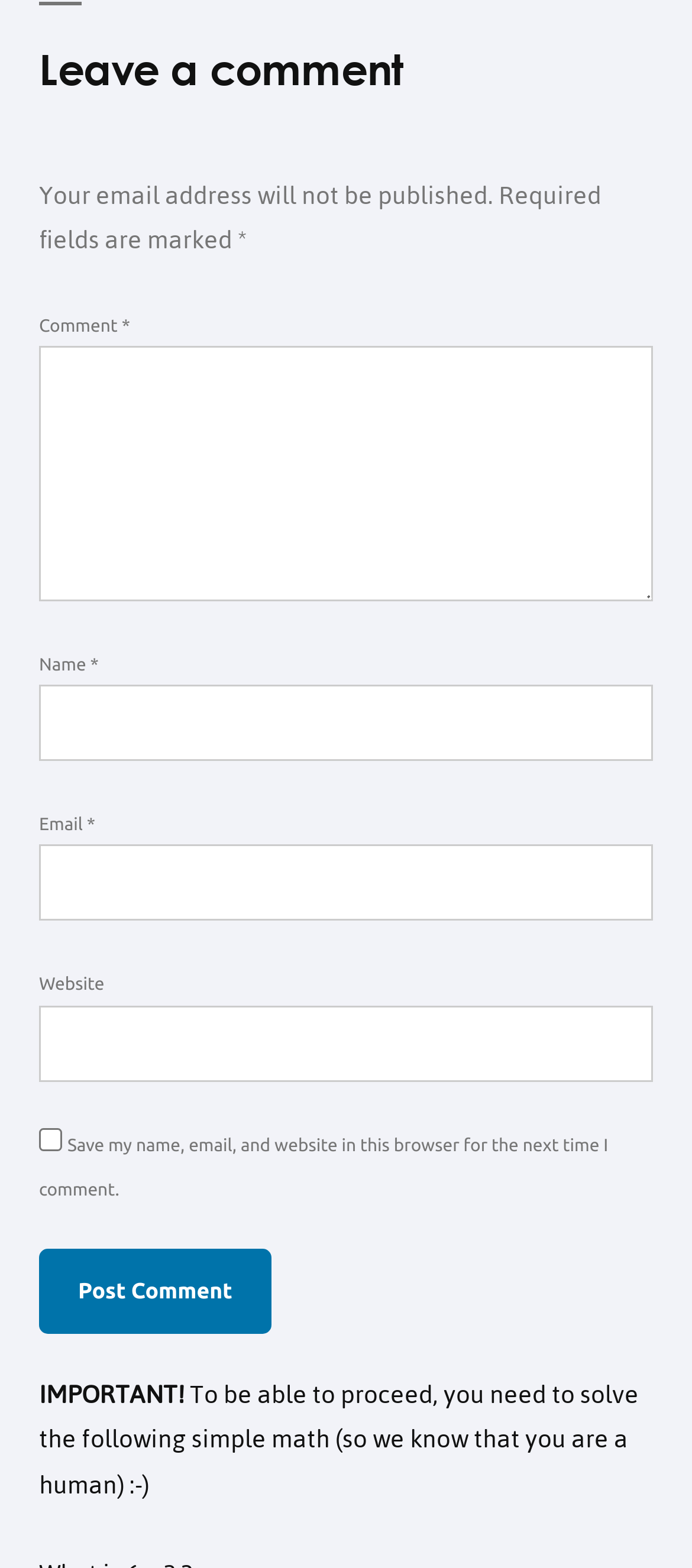Answer the question in a single word or phrase:
How many text fields are required?

Three